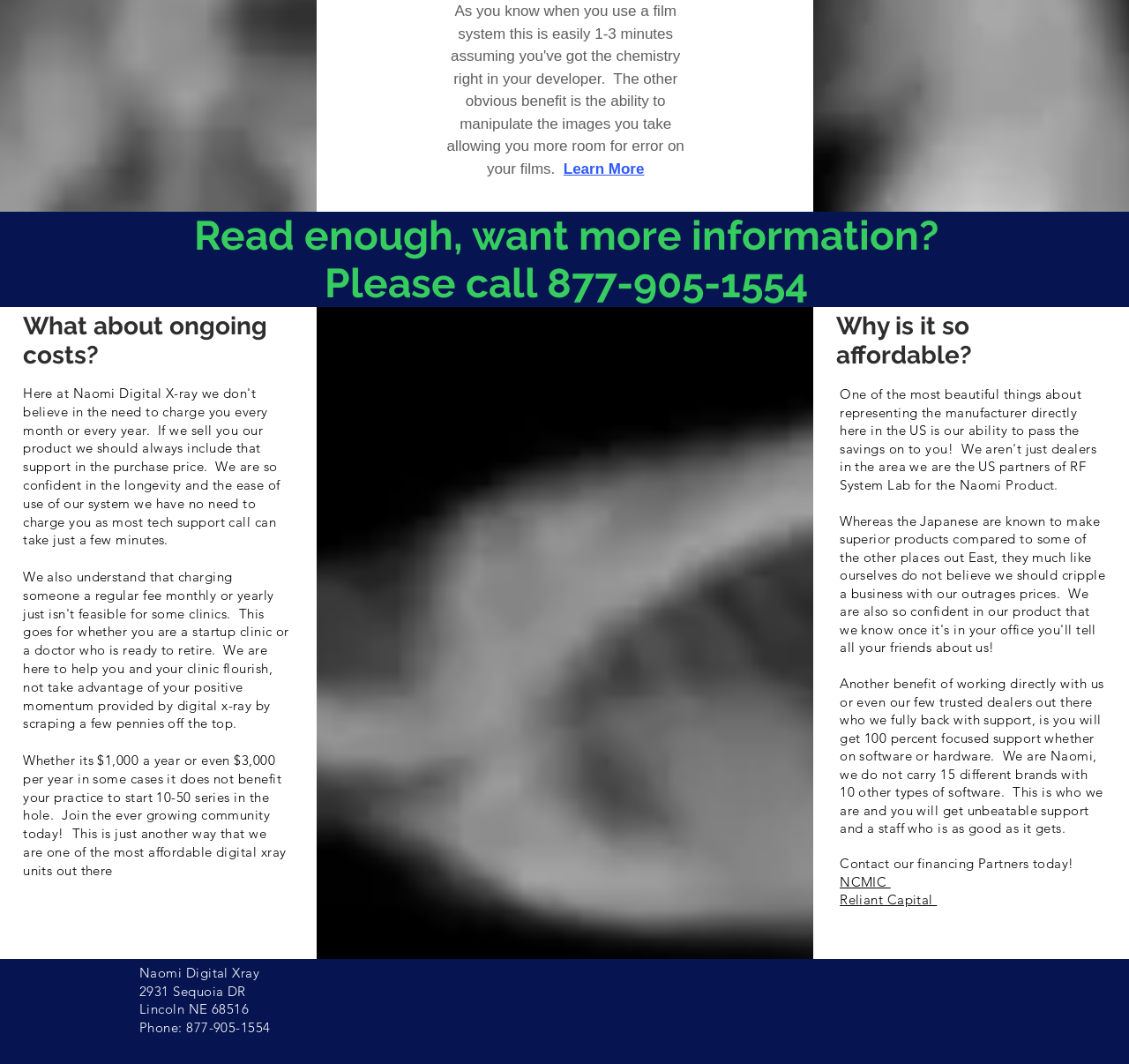Please answer the following question using a single word or phrase: 
What is the benefit of working directly with Naomi?

100 percent focused support